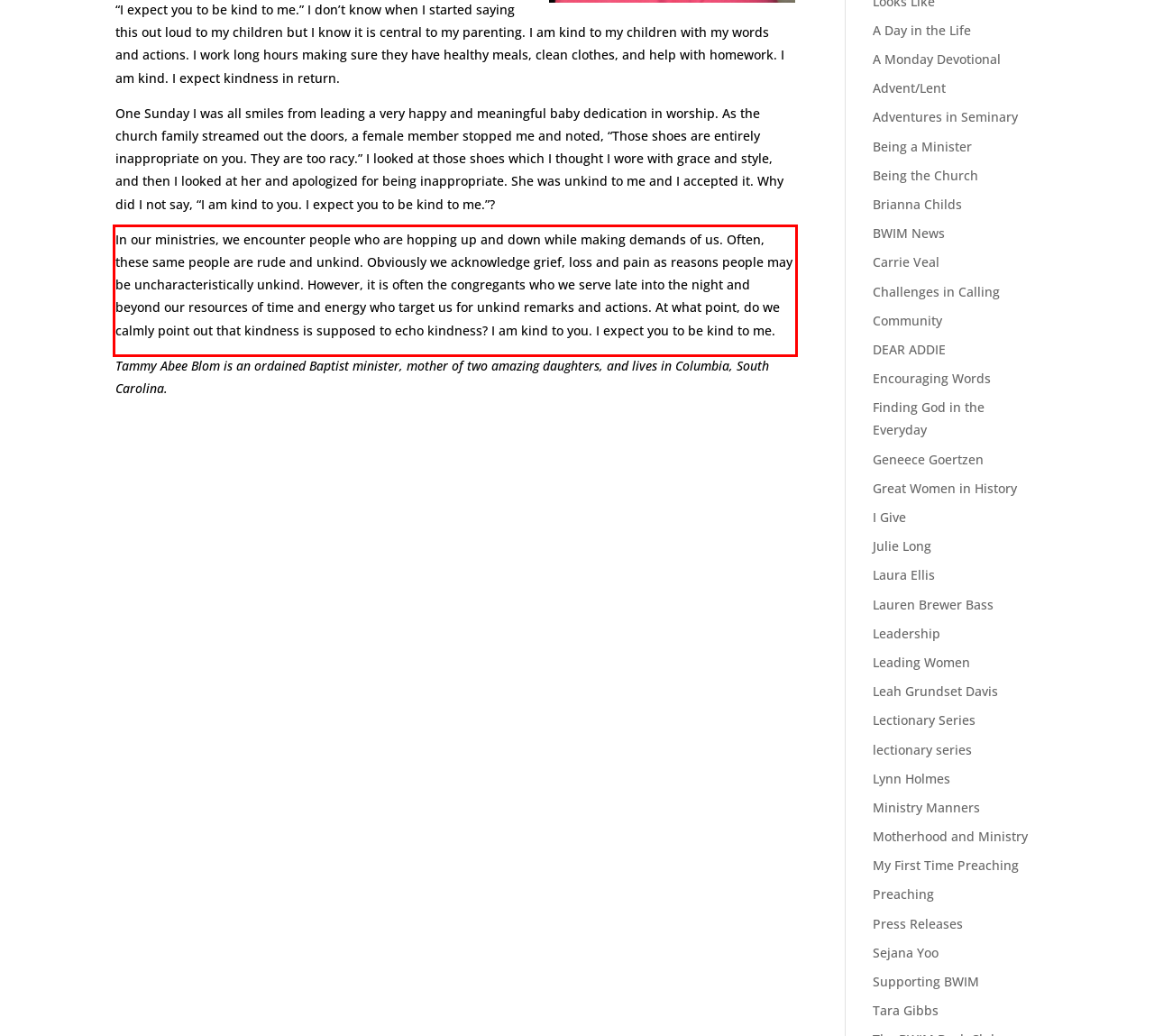Using the provided webpage screenshot, recognize the text content in the area marked by the red bounding box.

In our ministries, we encounter people who are hopping up and down while making demands of us. Often, these same people are rude and unkind. Obviously we acknowledge grief, loss and pain as reasons people may be uncharacteristically unkind. However, it is often the congregants who we serve late into the night and beyond our resources of time and energy who target us for unkind remarks and actions. At what point, do we calmly point out that kindness is supposed to echo kindness? I am kind to you. I expect you to be kind to me.